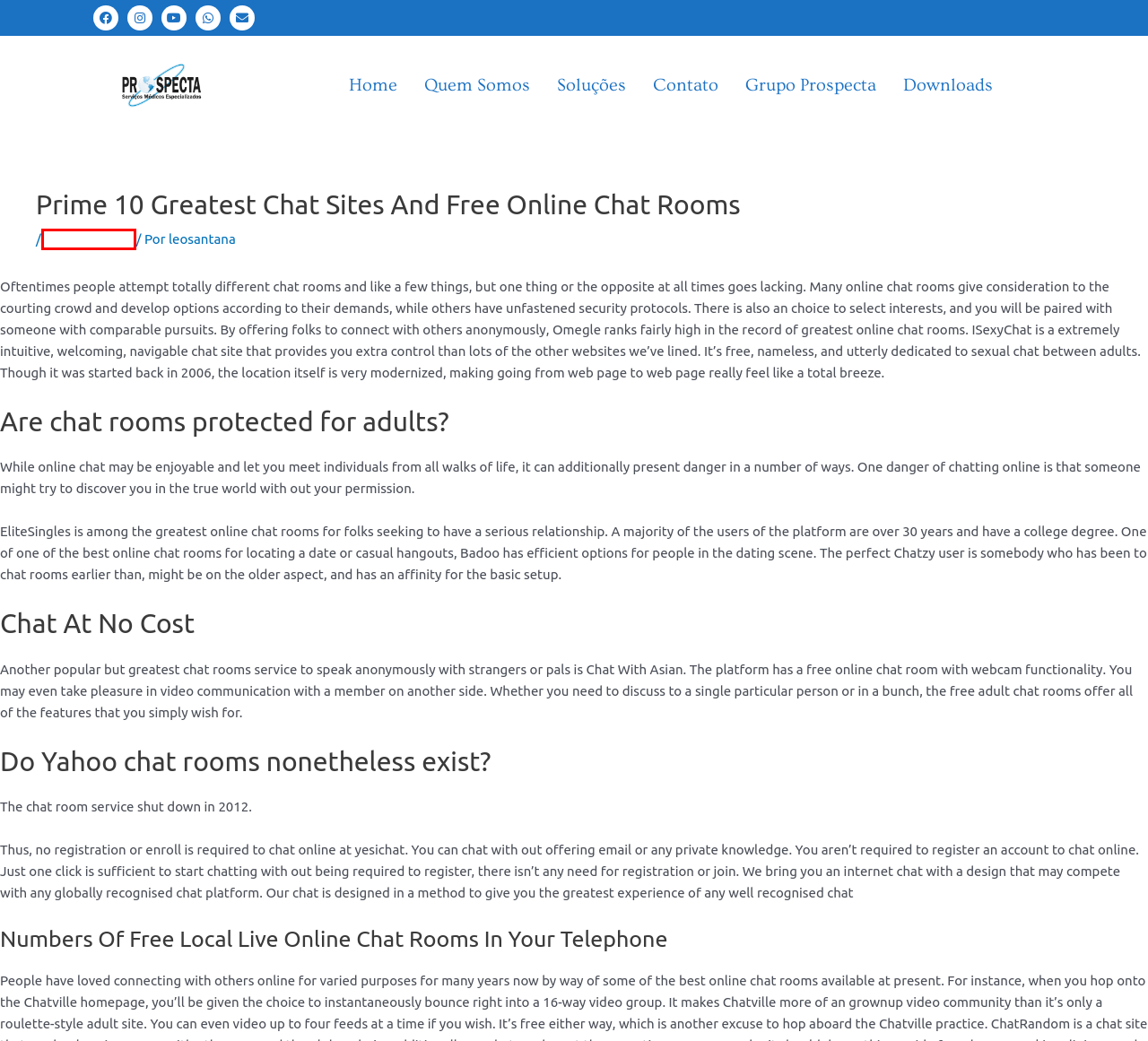Analyze the screenshot of a webpage that features a red rectangle bounding box. Pick the webpage description that best matches the new webpage you would see after clicking on the element within the red bounding box. Here are the candidates:
A. SEO xidməti Rəqəmsal Marketinq Agentliyi – Prospecta Serviços Médicos
B. Uncategorized – Prospecta Serviços Médicos
C. Contato – Prospecta Serviços Médicos
D. Soluções – Prospecta Serviços Médicos
E. Grupo Prospecta – Prospecta Serviços Médicos
F. Downloads – Prospecta Serviços Médicos
G. Prospecta Serviços Médicos – Serviços Médicos Especializados
H. leosantana – Prospecta Serviços Médicos

B